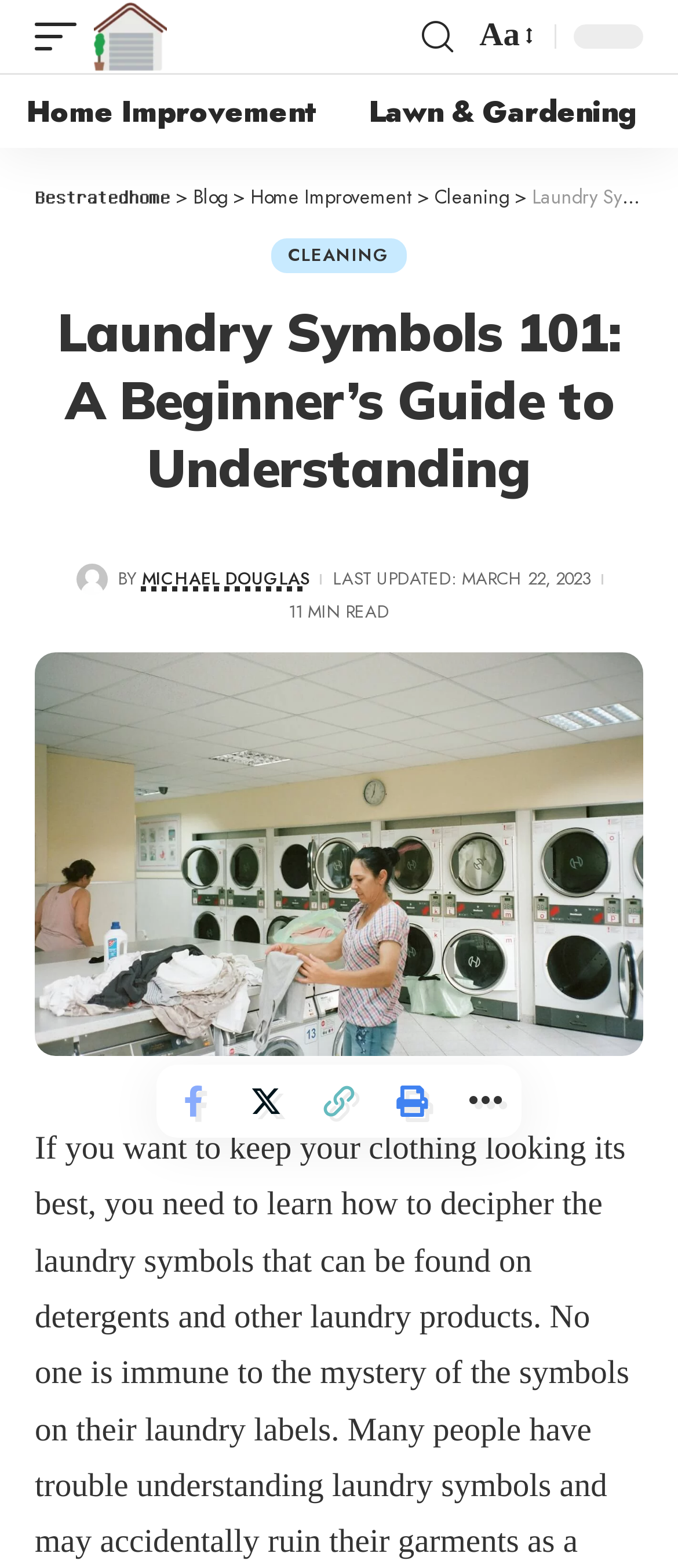Please find the bounding box coordinates of the element that must be clicked to perform the given instruction: "Search for something". The coordinates should be four float numbers from 0 to 1, i.e., [left, top, right, bottom].

[0.61, 0.006, 0.681, 0.04]